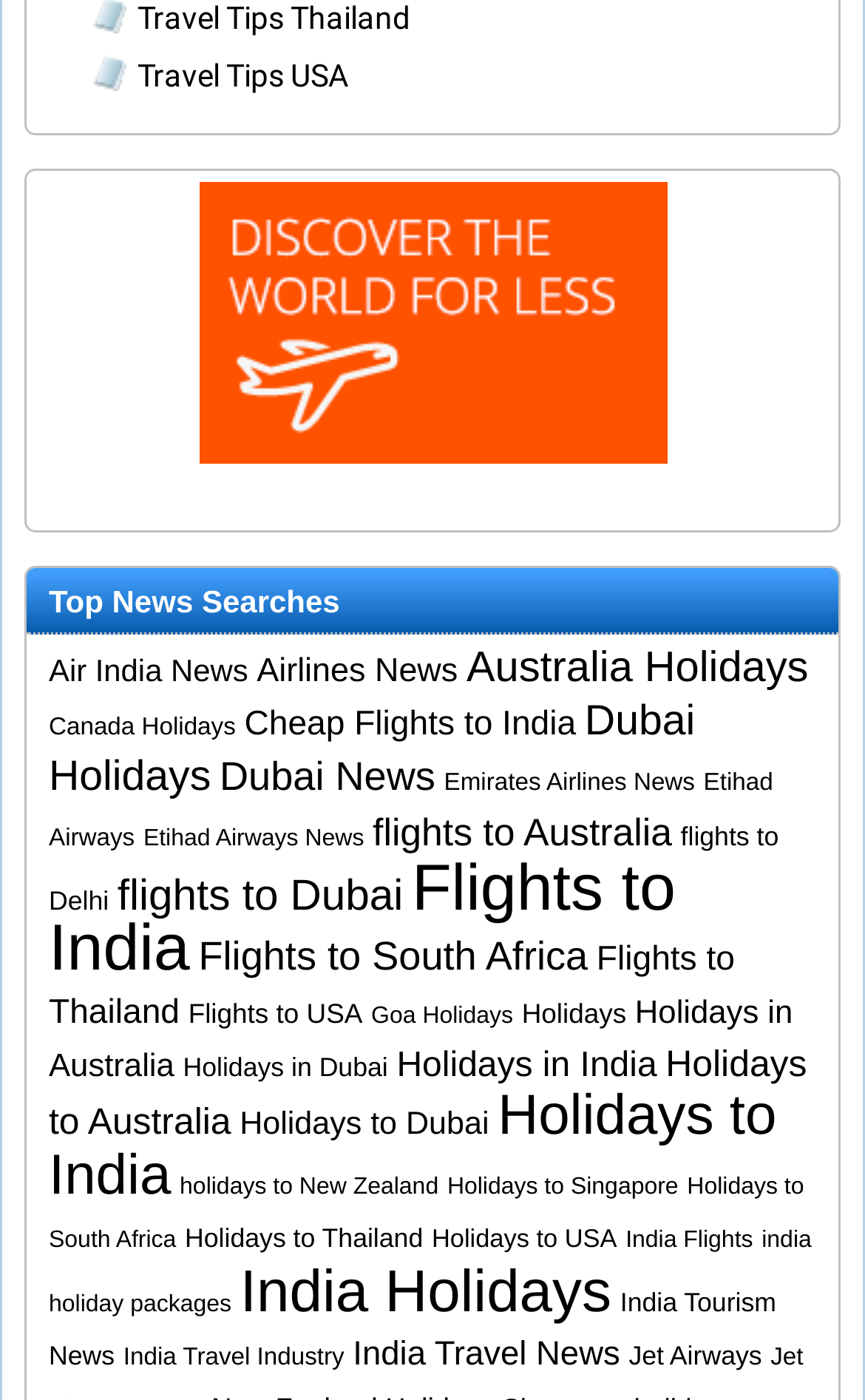Give a concise answer using one word or a phrase to the following question:
What is the name of the airline mentioned?

Air India